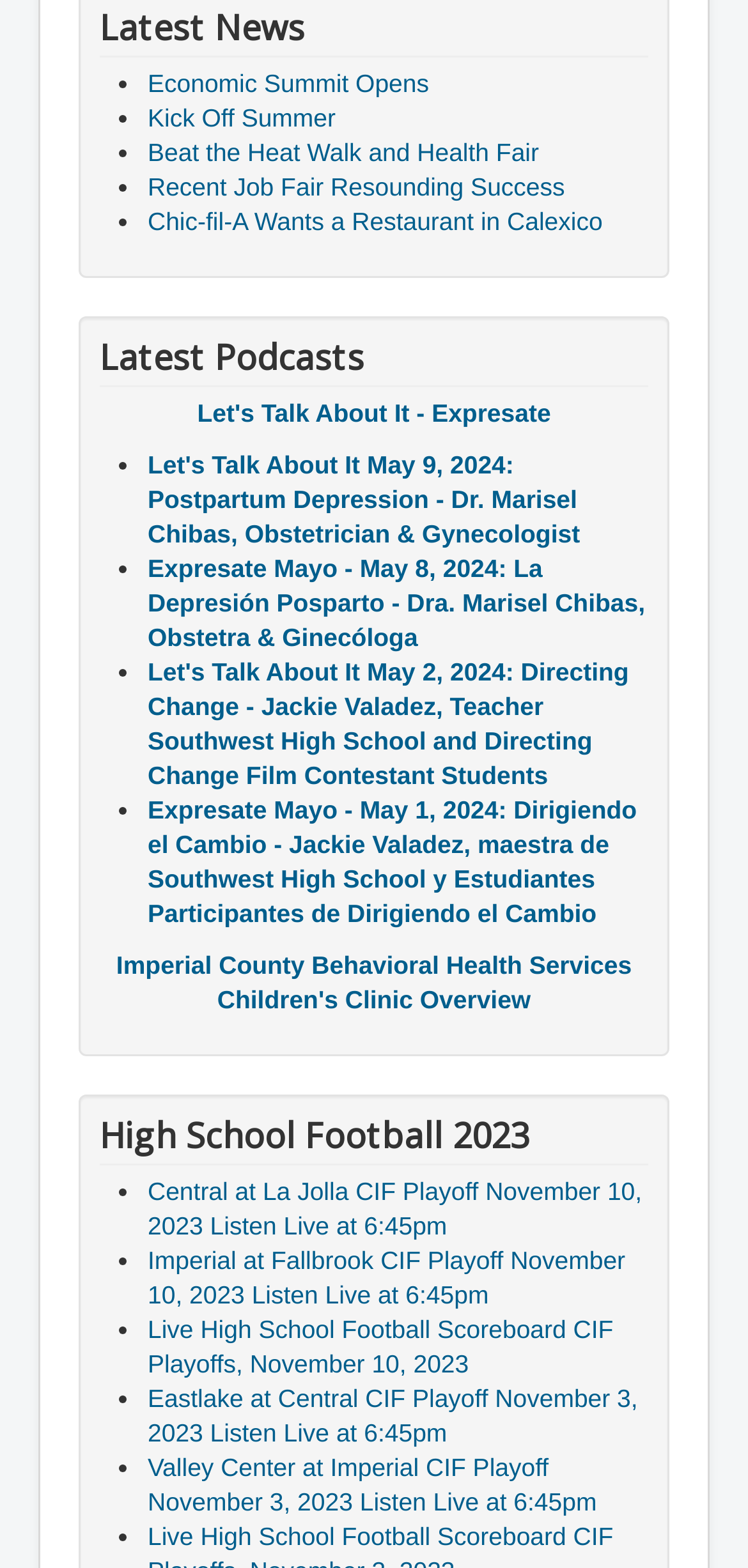How many high school football links are listed under 'High School Football 2023'?
Respond to the question with a well-detailed and thorough answer.

Under the 'High School Football 2023' section, there are five link elements, each representing a high school football event, which can be identified by their OCR text and bounding box coordinates.